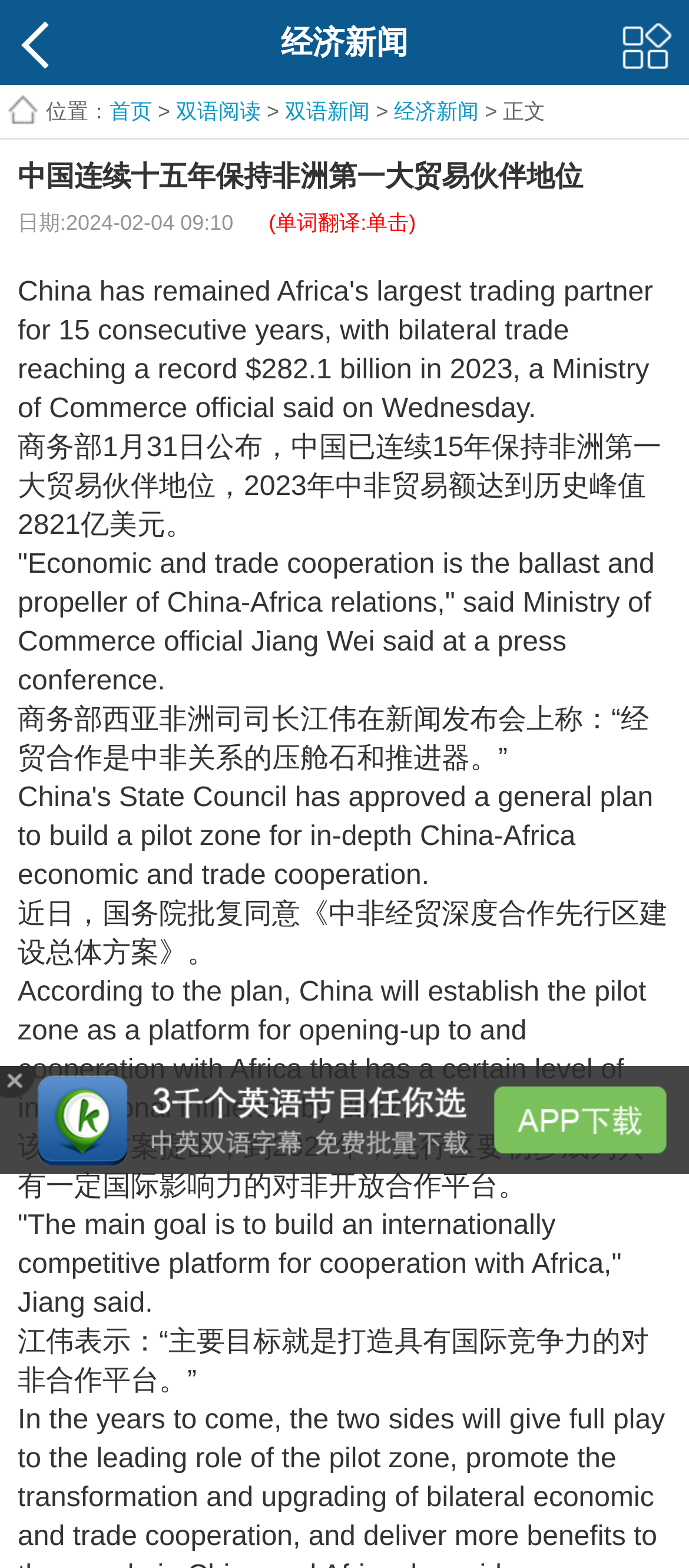Who spoke at the press conference?
Using the information from the image, answer the question thoroughly.

Jiang Wei, a Ministry of Commerce official, spoke at a press conference, saying that economic and trade cooperation is the ballast and propeller of China-Africa relations.